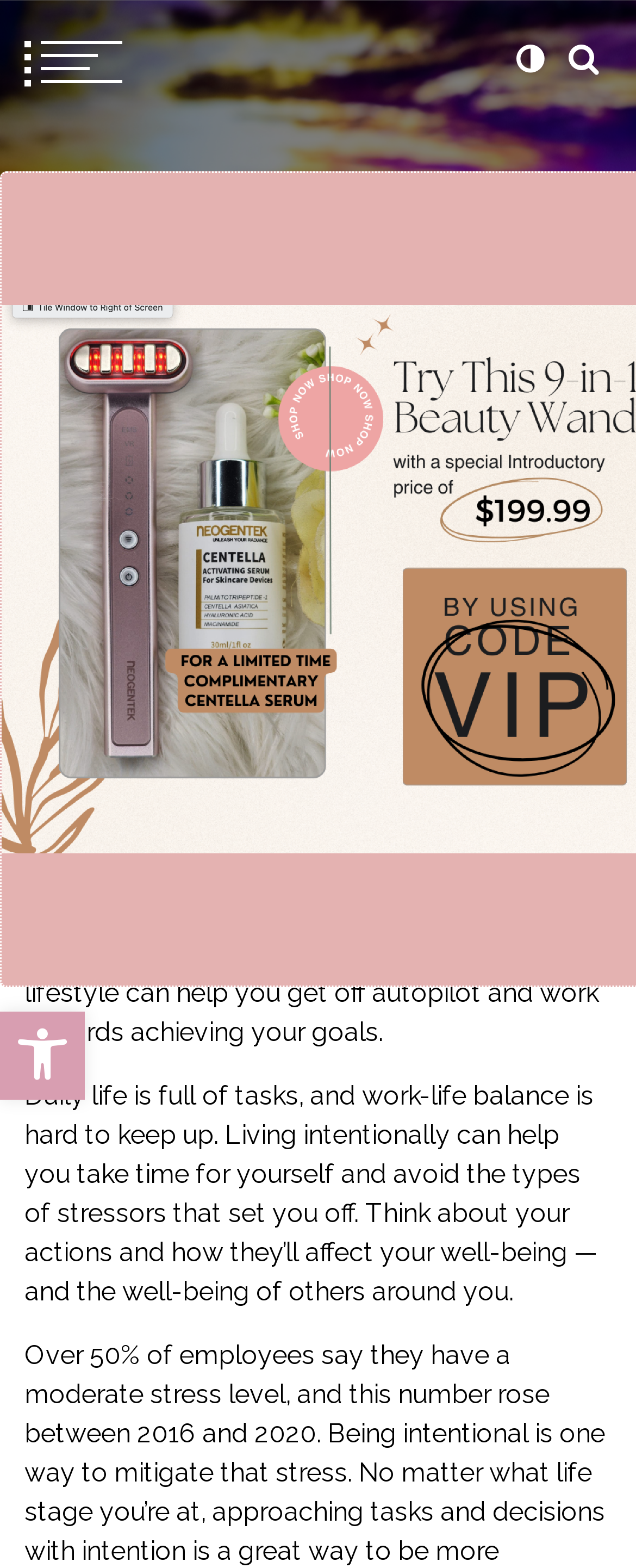Pinpoint the bounding box coordinates of the element that must be clicked to accomplish the following instruction: "Go to home page". The coordinates should be in the format of four float numbers between 0 and 1, i.e., [left, top, right, bottom].

[0.077, 0.262, 0.192, 0.284]